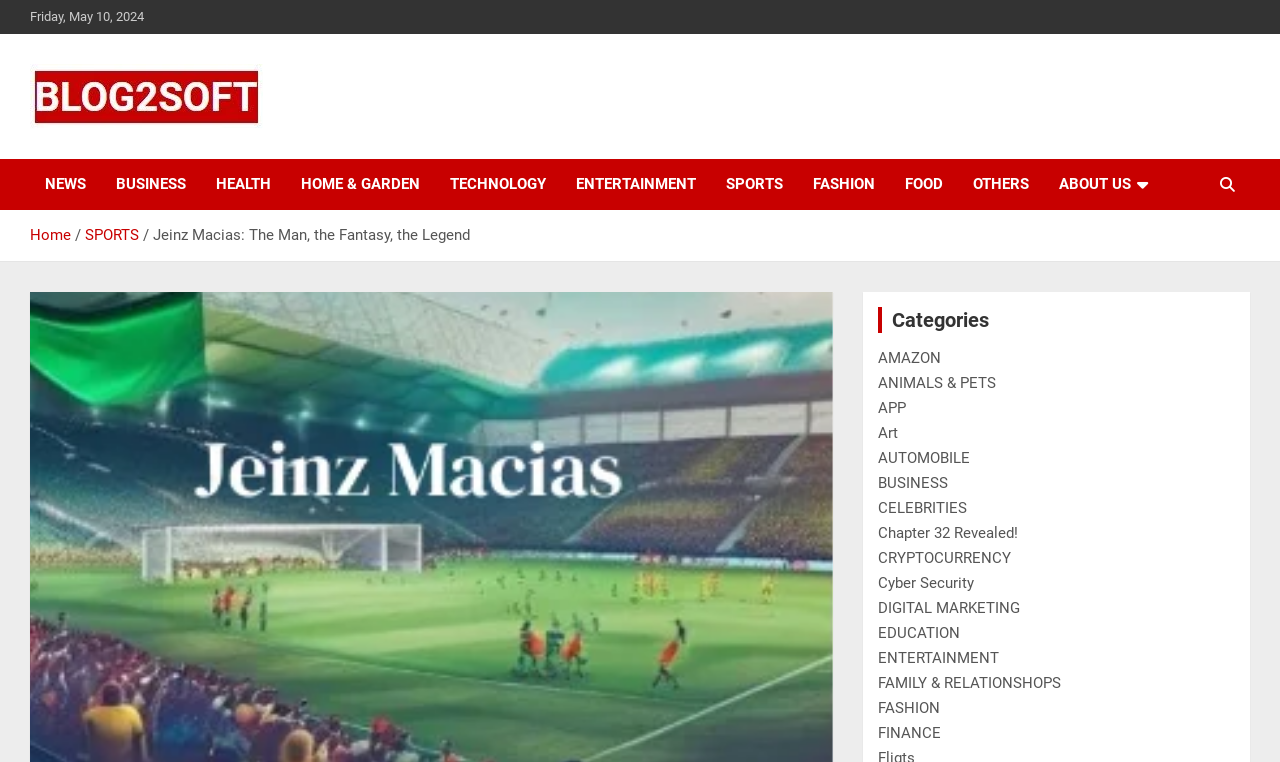Use a single word or phrase to answer the following:
What is the date displayed on the webpage?

Friday, May 10, 2024